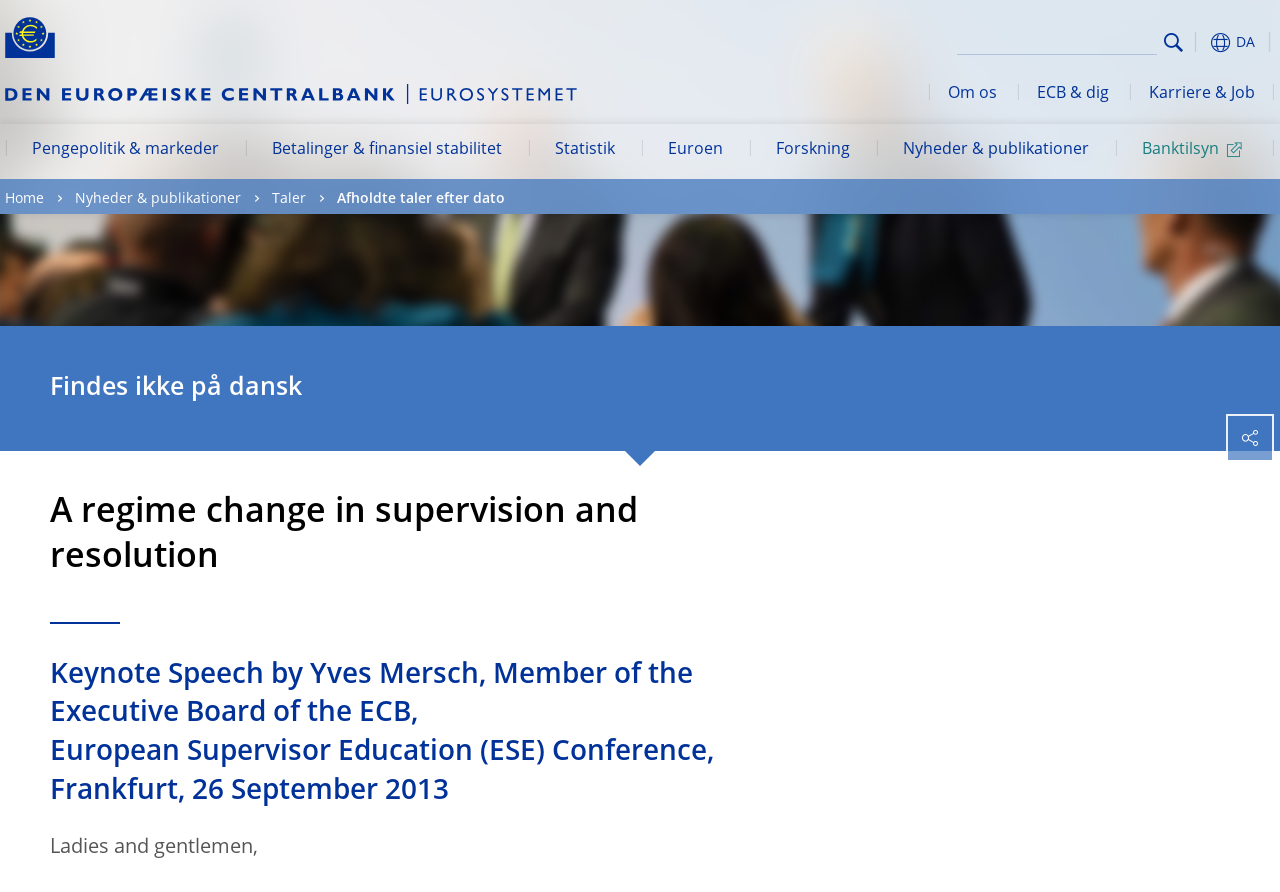Identify the main heading from the webpage and provide its text content.

A regime change in supervision and resolution